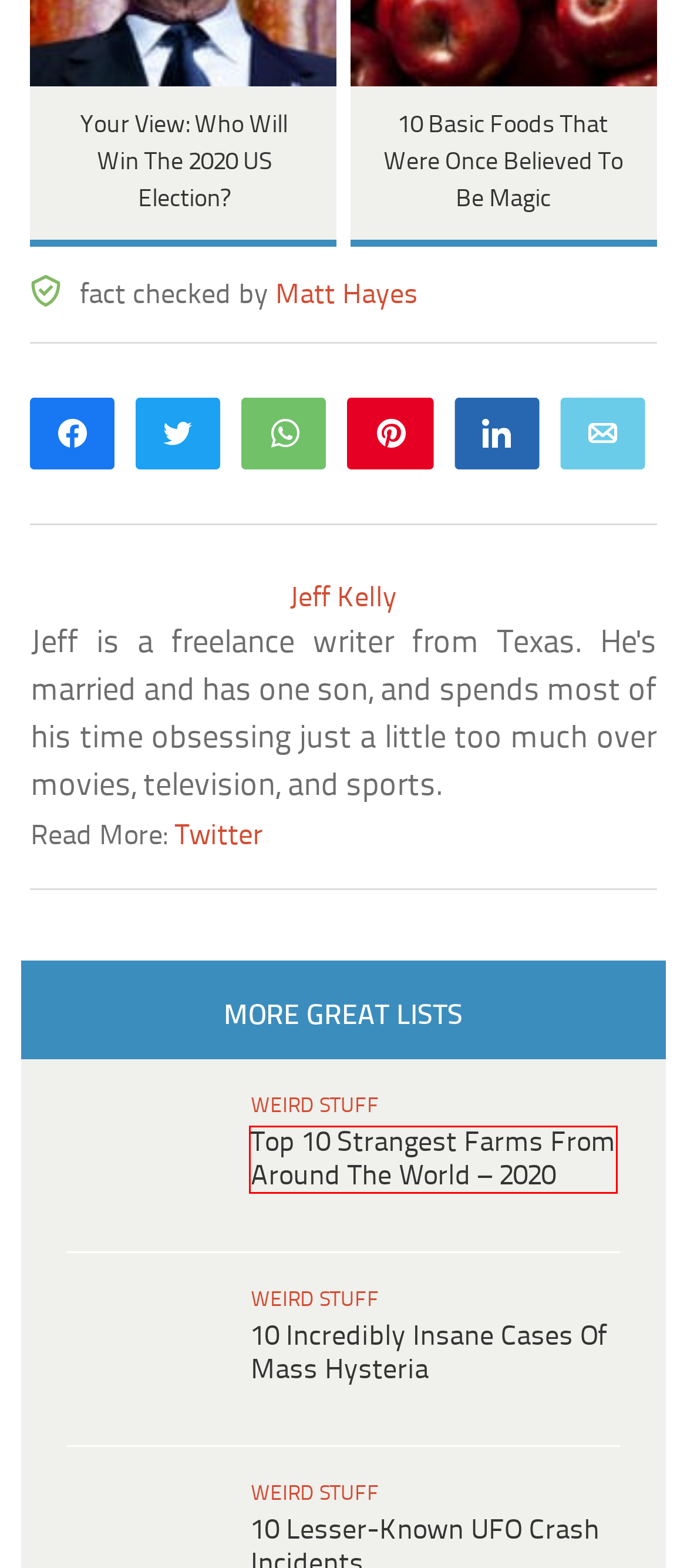Review the screenshot of a webpage which includes a red bounding box around an element. Select the description that best fits the new webpage once the element in the bounding box is clicked. Here are the candidates:
A. 10 Basic Foods That Were Once Believed To Be Magic - Listverse
B. 10 Incredibly Insane Cases Of Mass Hysteria - Listverse
C. 10 Times The Nazis Tried To Use Supernatural Powers - Listverse
D. Your View: Who Will Win The 2020 US Election? - Listverse
E. Top 10 Strangest Farms From Around The World - 2020 - Listverse
F. 10 Terrible Fates Experienced By Blow-Up Dolls - Listverse
G. 10 Bloody Wars And Intrigues From The Ptolemaic Dynasty - Listverse
H. 10 Rude-Sounding British Places With Unbelievable Backstories - Listverse

E